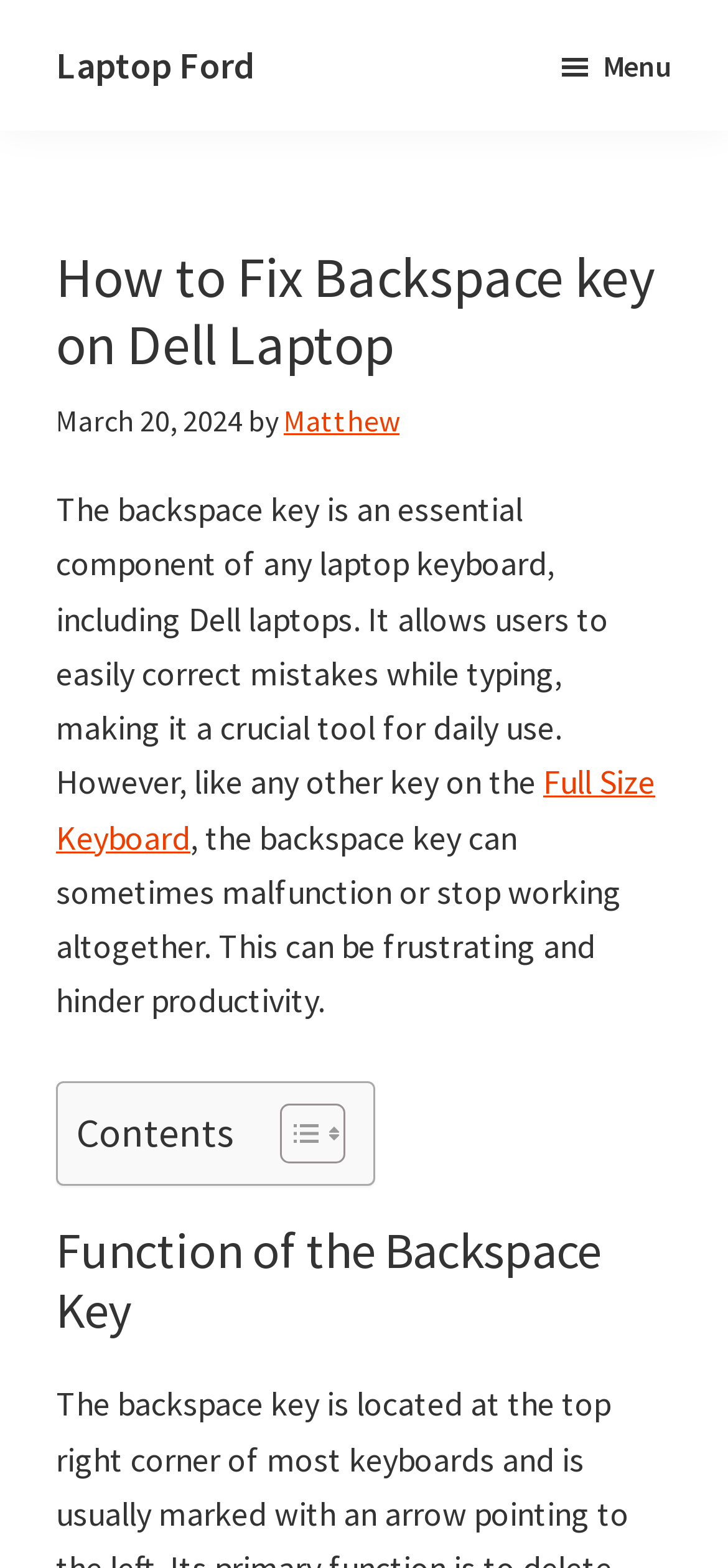Identify and extract the main heading from the webpage.

How to Fix Backspace key on Dell Laptop